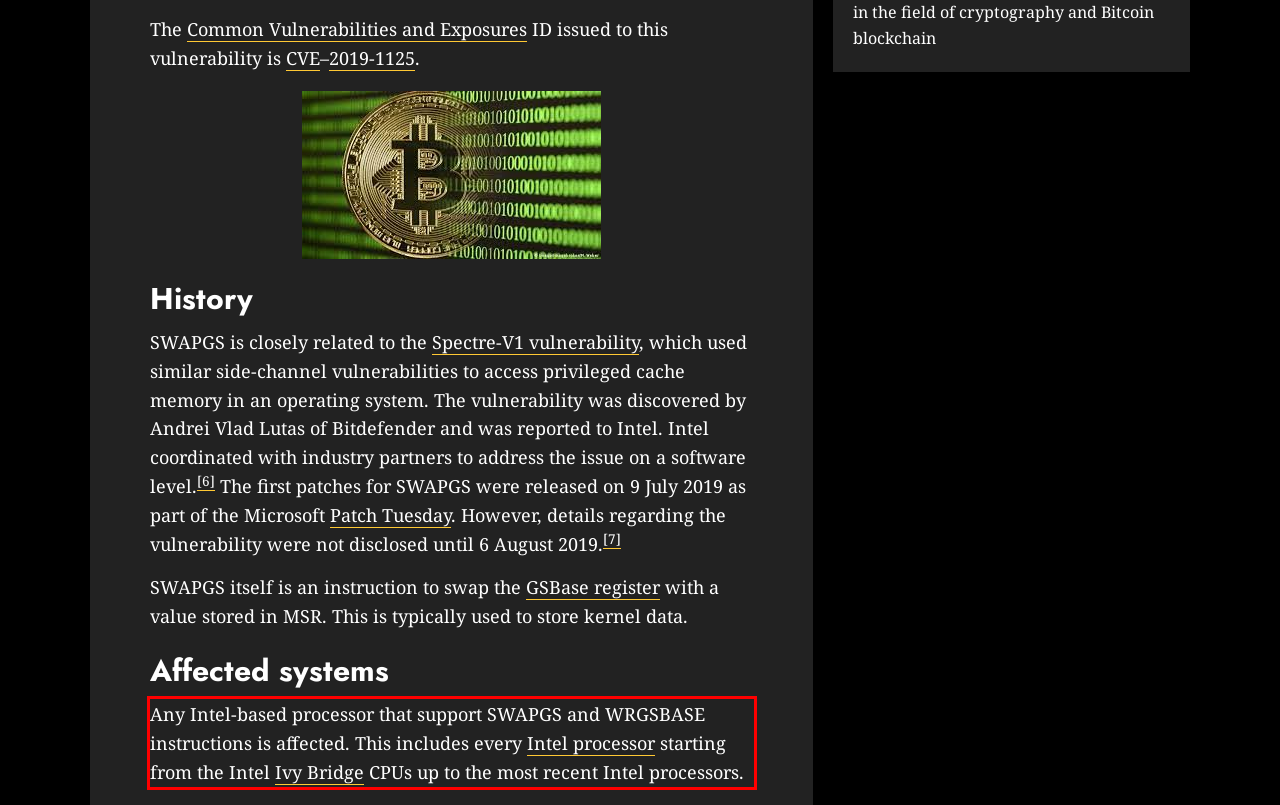Please look at the screenshot provided and find the red bounding box. Extract the text content contained within this bounding box.

Any Intel-based processor that support SWAPGS and WRGSBASE instructions is affected. This includes every Intel processor starting from the Intel Ivy Bridge CPUs up to the most recent Intel processors.